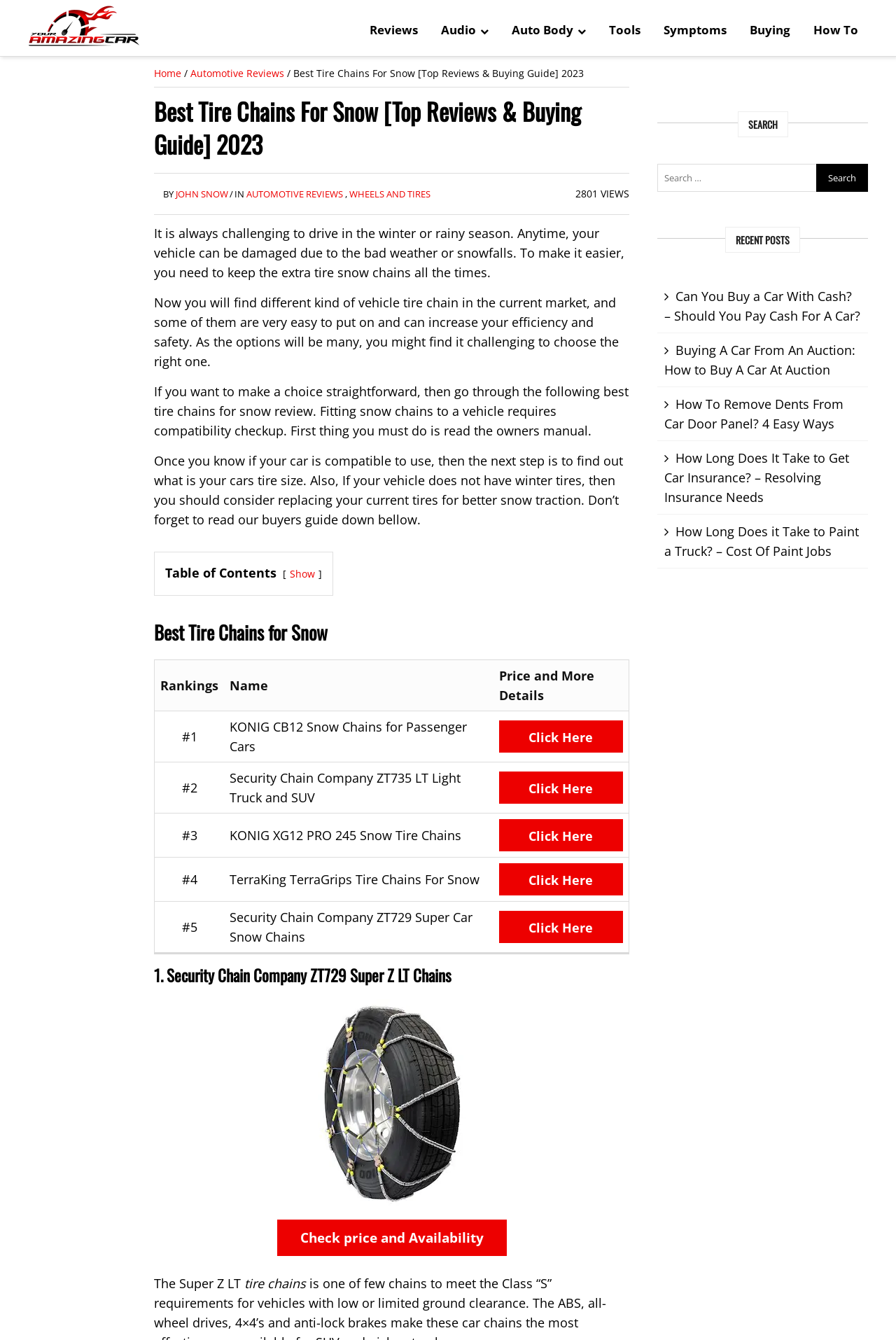Please identify the bounding box coordinates of the region to click in order to complete the given instruction: "Click on the 'Reviews' link". The coordinates should be four float numbers between 0 and 1, i.e., [left, top, right, bottom].

[0.402, 0.01, 0.477, 0.035]